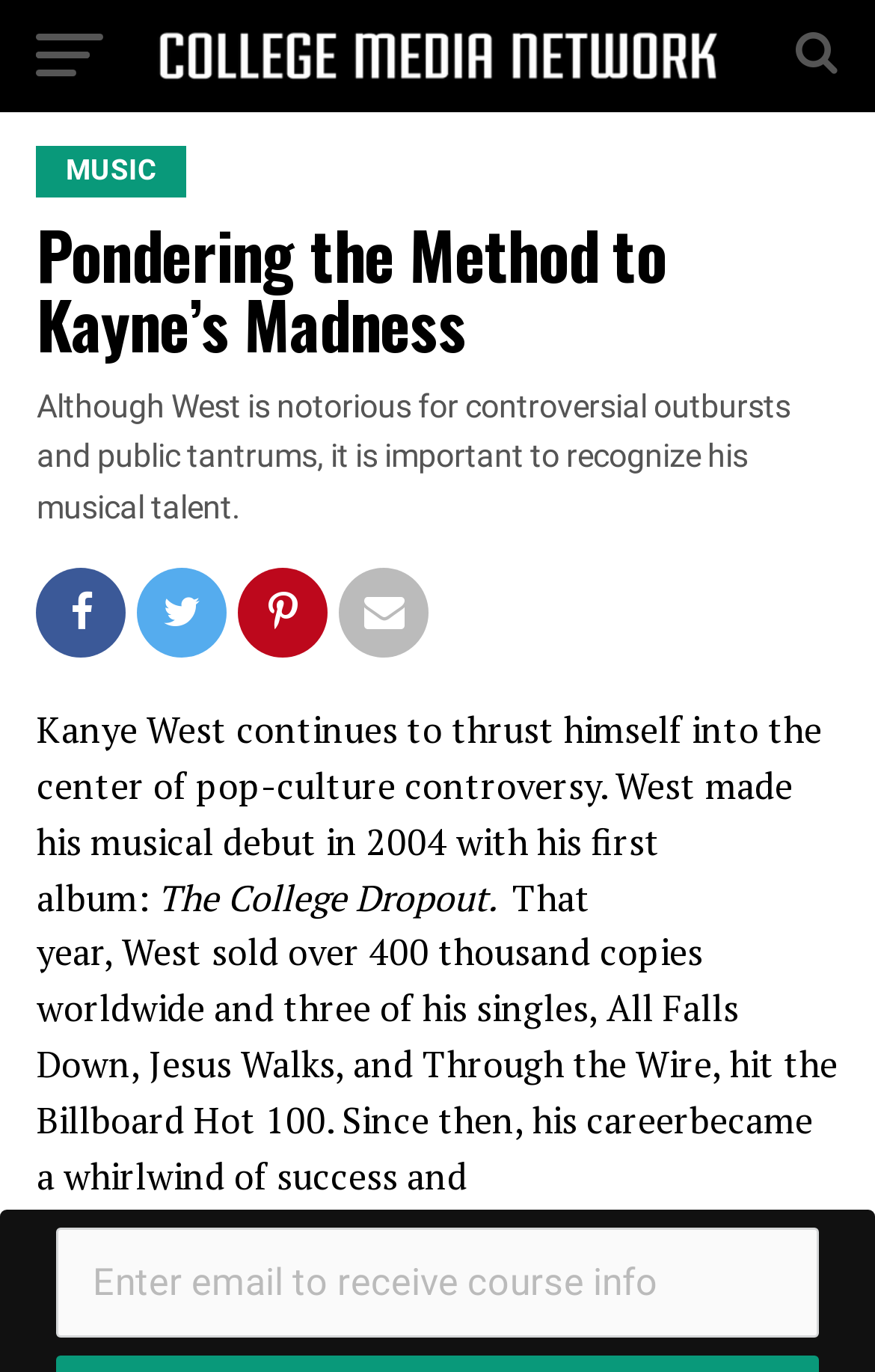How many copies did Kanye West's first album sell?
Using the image as a reference, answer with just one word or a short phrase.

over 400 thousand